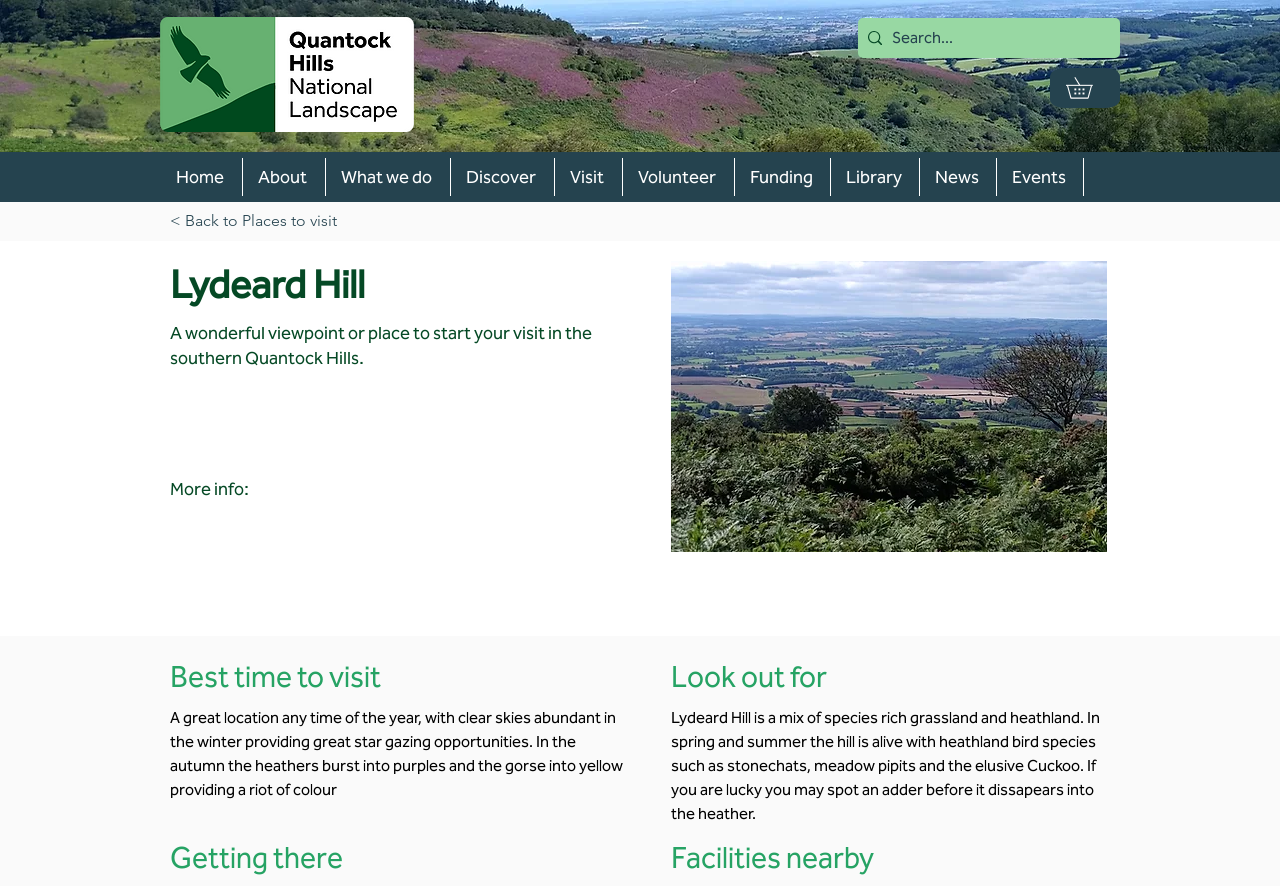Provide the bounding box coordinates of the HTML element described by the text: "Visit". The coordinates should be in the format [left, top, right, bottom] with values between 0 and 1.

[0.433, 0.178, 0.486, 0.221]